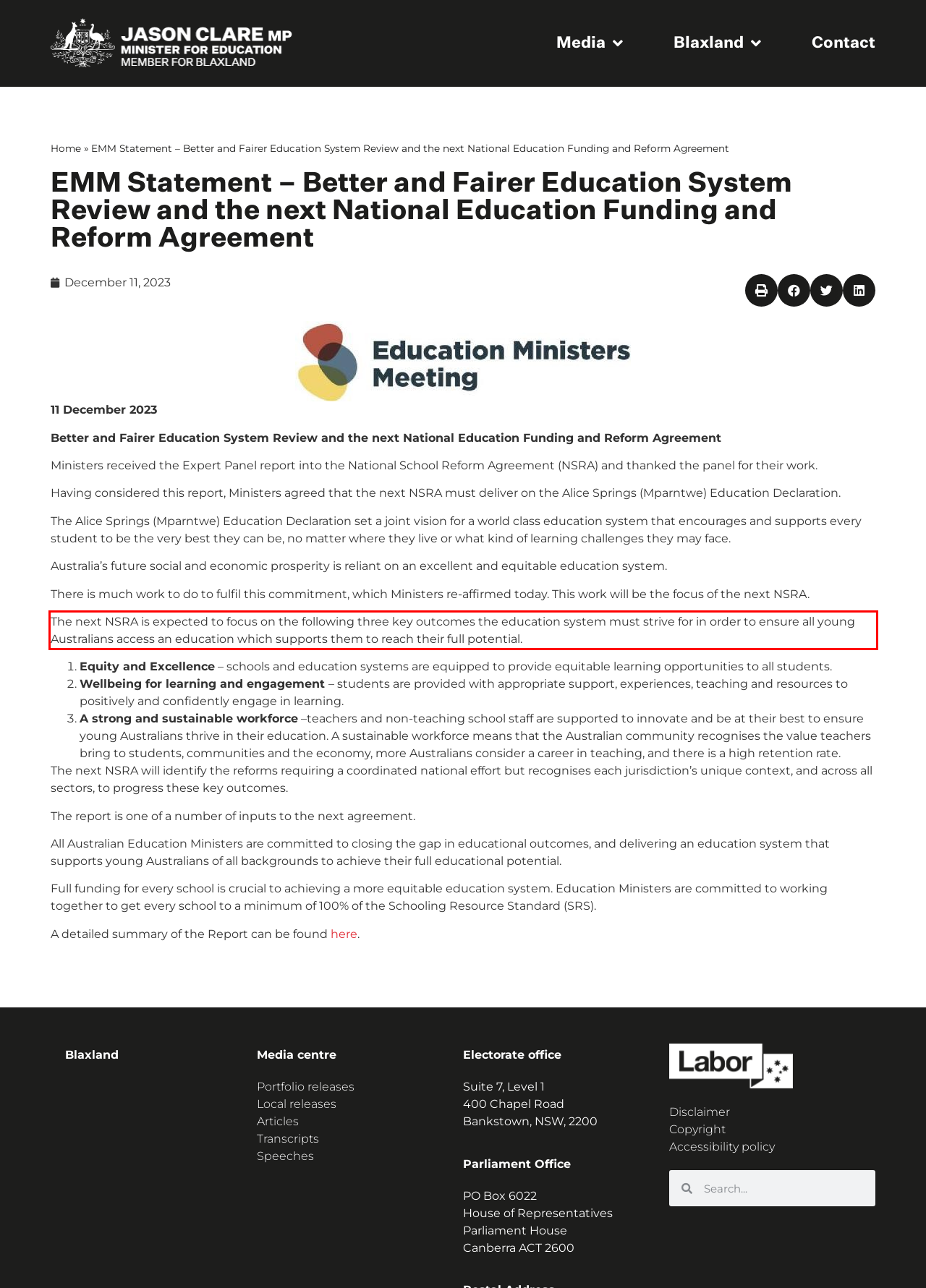Given a webpage screenshot, identify the text inside the red bounding box using OCR and extract it.

The next NSRA is expected to focus on the following three key outcomes the education system must strive for in order to ensure all young Australians access an education which supports them to reach their full potential.